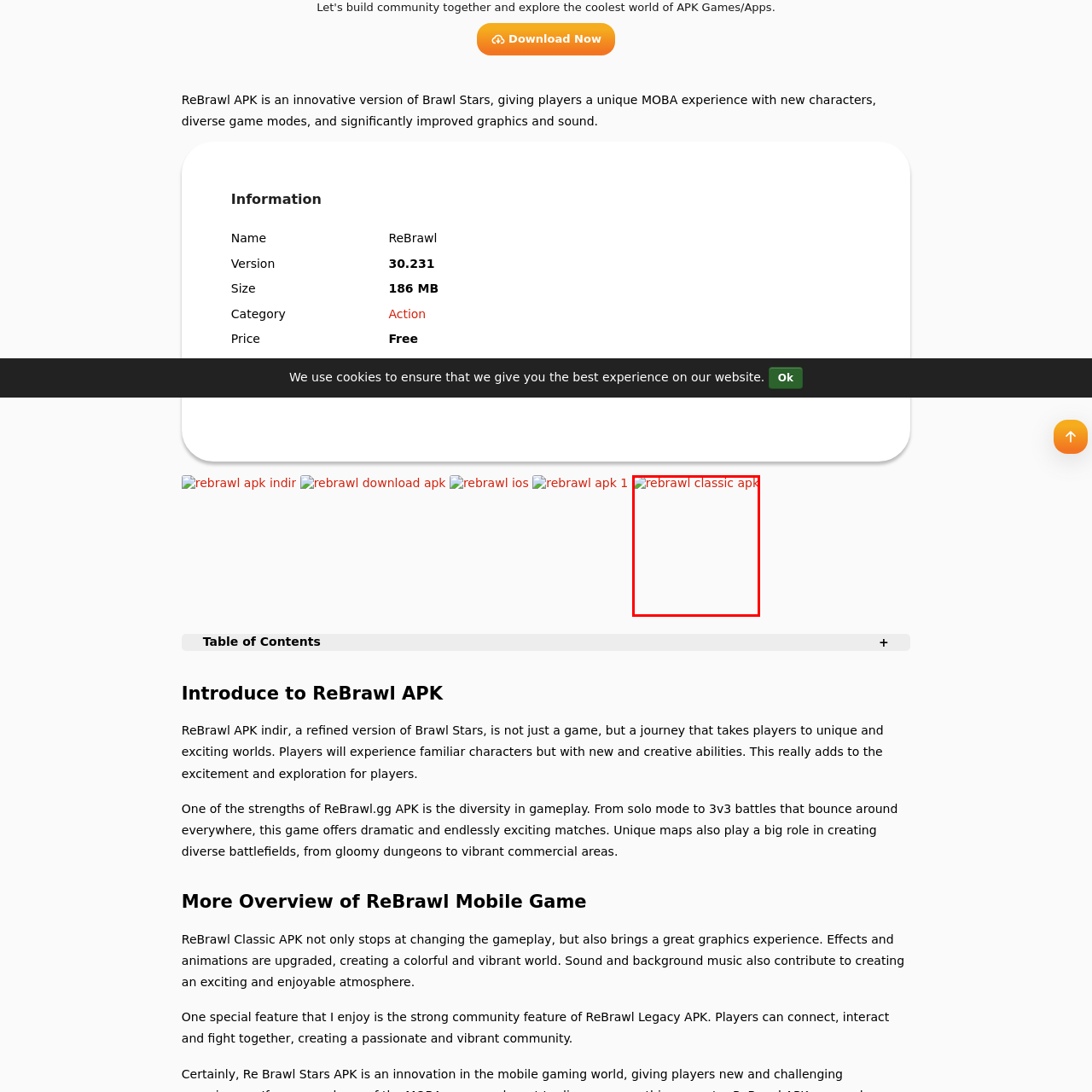Refer to the section enclosed in the red box, What game is this APK a variant of? Please answer briefly with a single word or phrase.

Brawl Stars